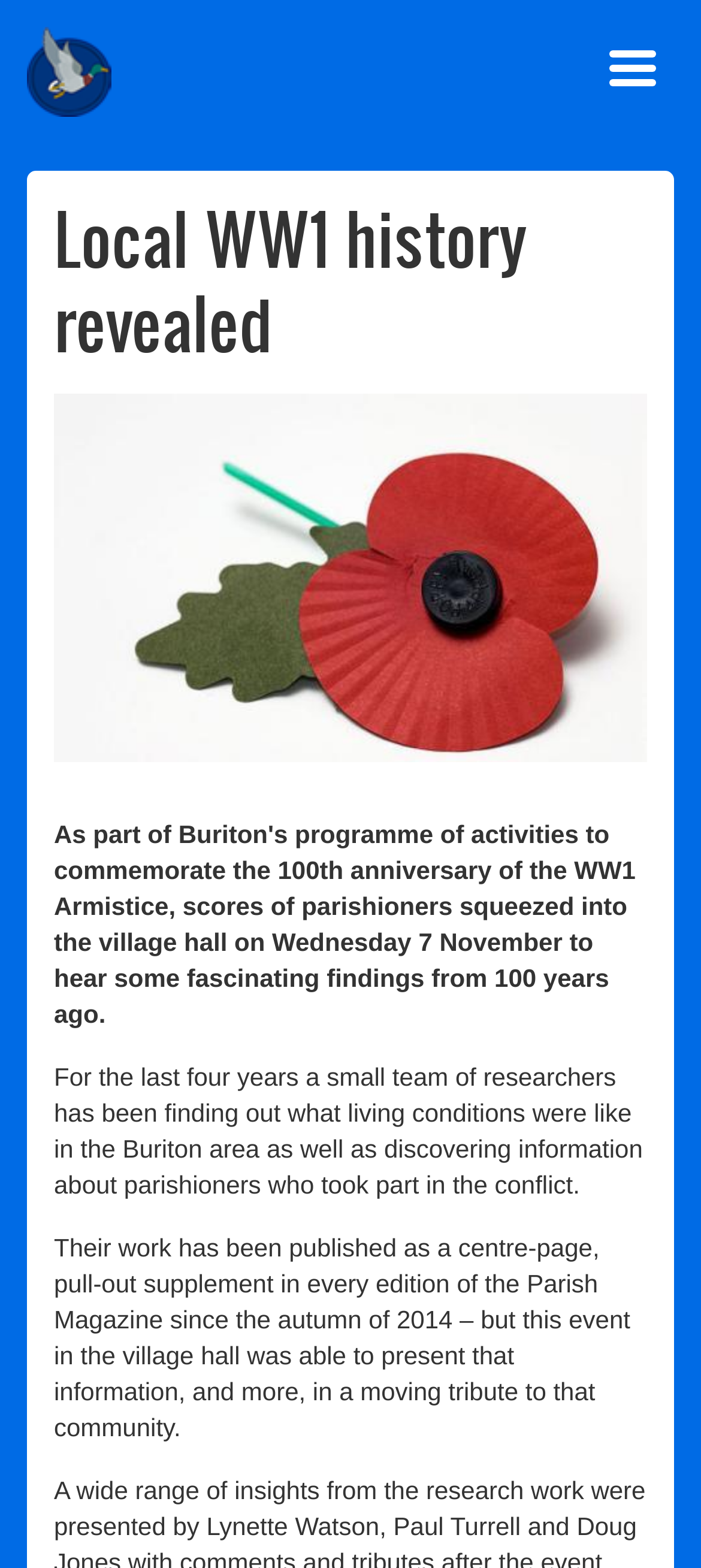Answer this question in one word or a short phrase: What is the location mentioned in the webpage?

Buriton